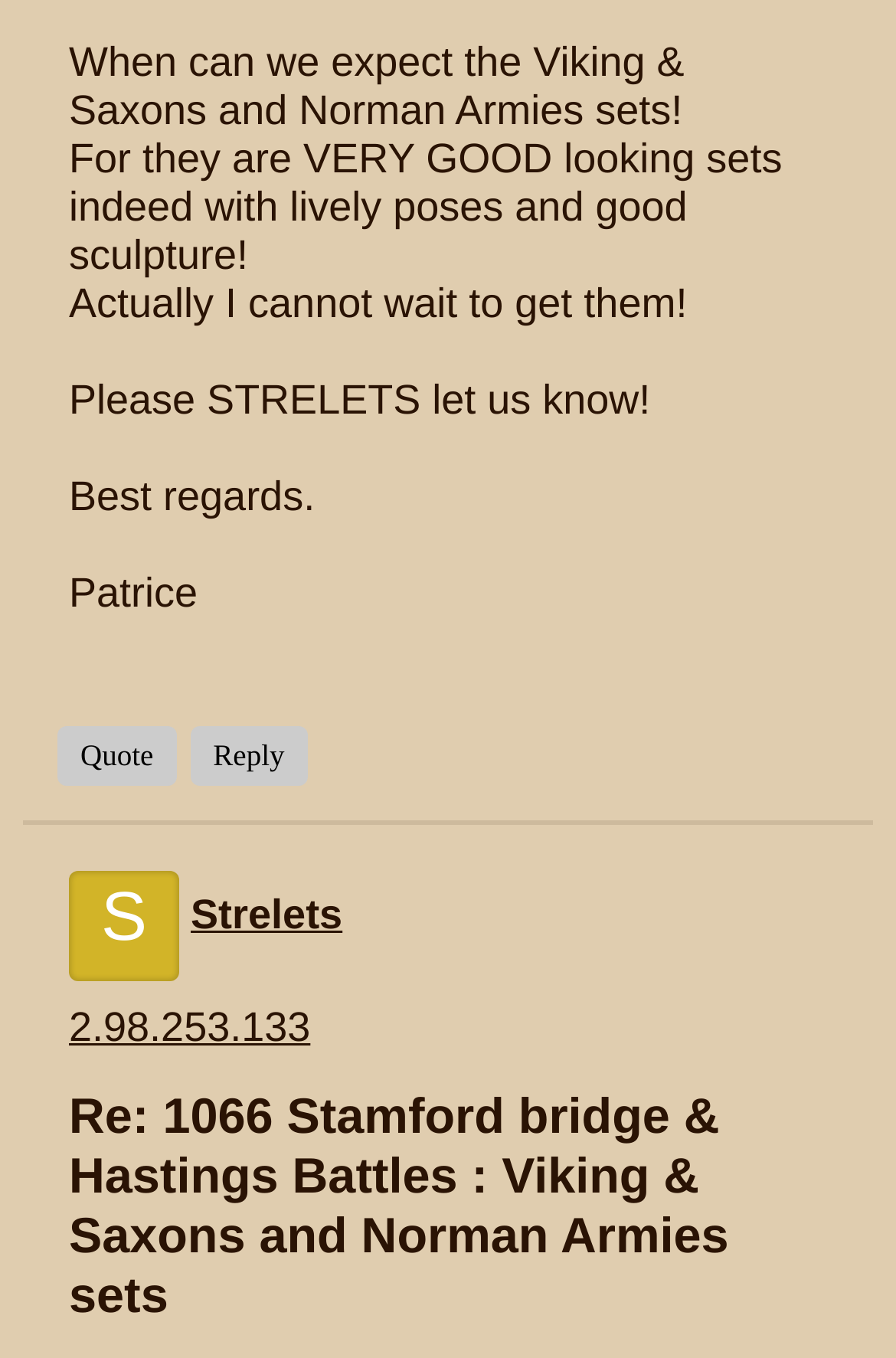What is the link 'Strelets' referring to?
Provide a comprehensive and detailed answer to the question.

The link 'Strelets' is referring to 'Messages from this User', as indicated by the generic element 'Messages from this User' which is a child element of the link 'Strelets'.